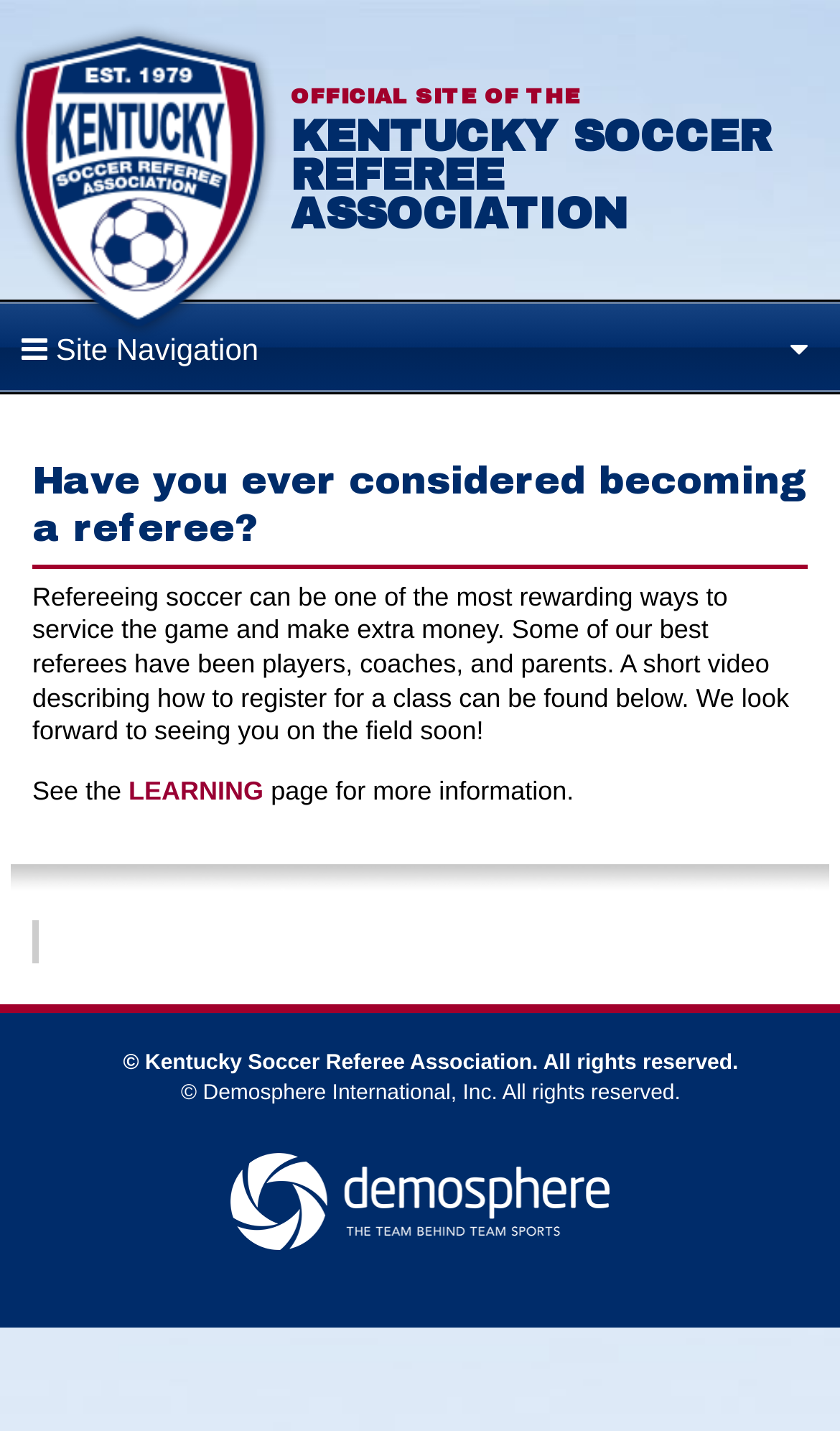Provide a thorough summary of the webpage.

The webpage is about the Kentucky Soccer Referee Association, with a focus on becoming a referee. At the top left, there is a link and an image, which appears to be a logo. Next to it, there are two headings that read "OFFICIAL SITE OF THE" and "KENTUCKY SOCCER REFEREE ASSOCIATION". A button for site navigation is located at the top right.

Below the top section, there is a main content area that takes up most of the page. It starts with a heading that asks "Have you ever considered becoming a referee?" followed by a link with the same text. Below this, there is a paragraph of text that describes the benefits of refereeing soccer, including making extra money and serving the game. The text also mentions a short video about registering for a class, which is not shown on this page.

Underneath the paragraph, there is a link to a "LEARNING" page, which is likely to provide more information on becoming a referee. The link is surrounded by text that reads "See the" and "page for more information."

At the bottom of the page, there is a section with copyright information, which includes the text "© Kentucky Soccer Referee Association. All rights reserved." There are also two links, one to "Demosphere International, Inc." and another to "Demosphere - The Team Behind Team Sports", which includes an image.